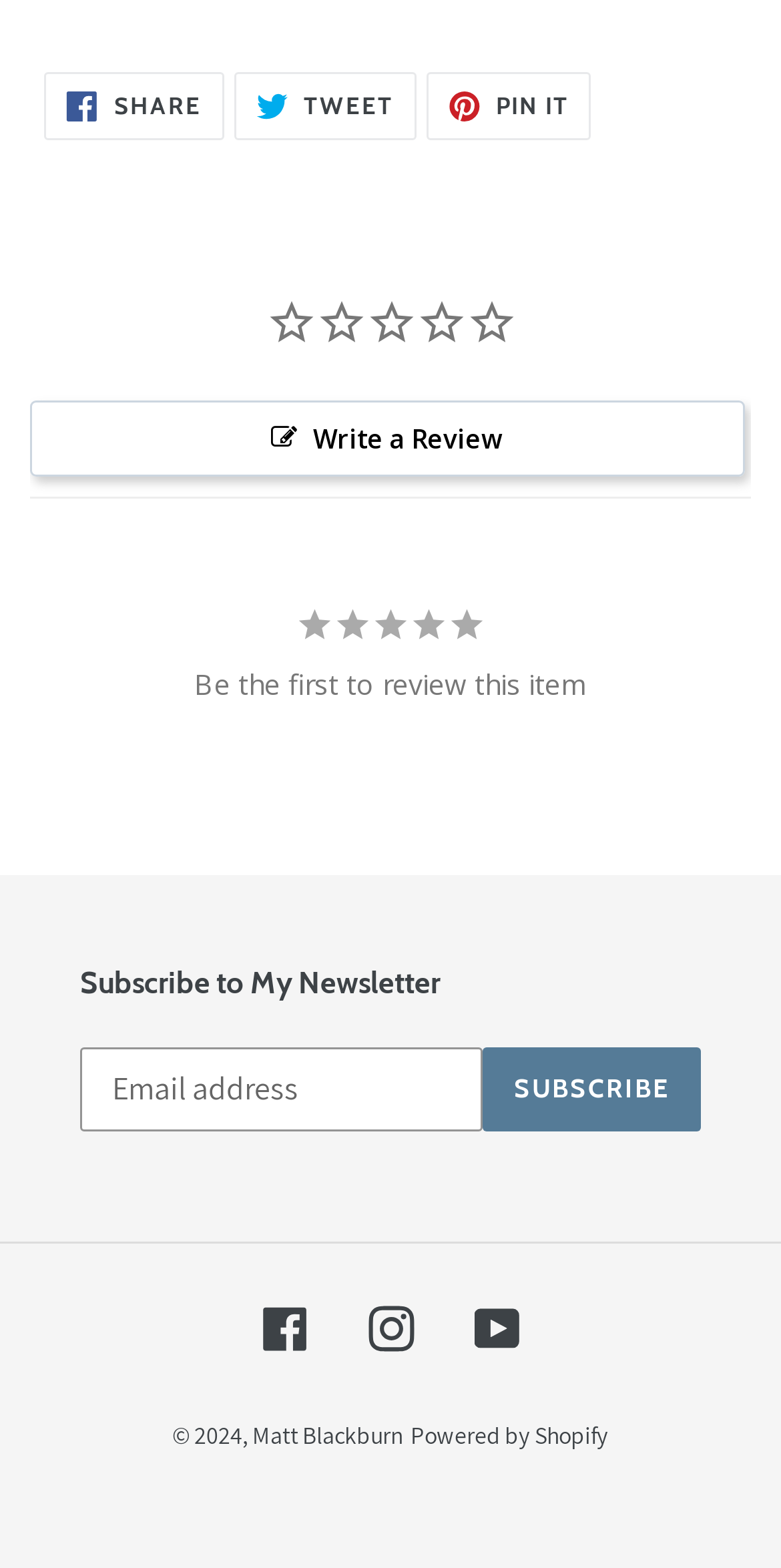Determine the bounding box coordinates of the region I should click to achieve the following instruction: "Write a review". Ensure the bounding box coordinates are four float numbers between 0 and 1, i.e., [left, top, right, bottom].

[0.039, 0.255, 0.953, 0.304]